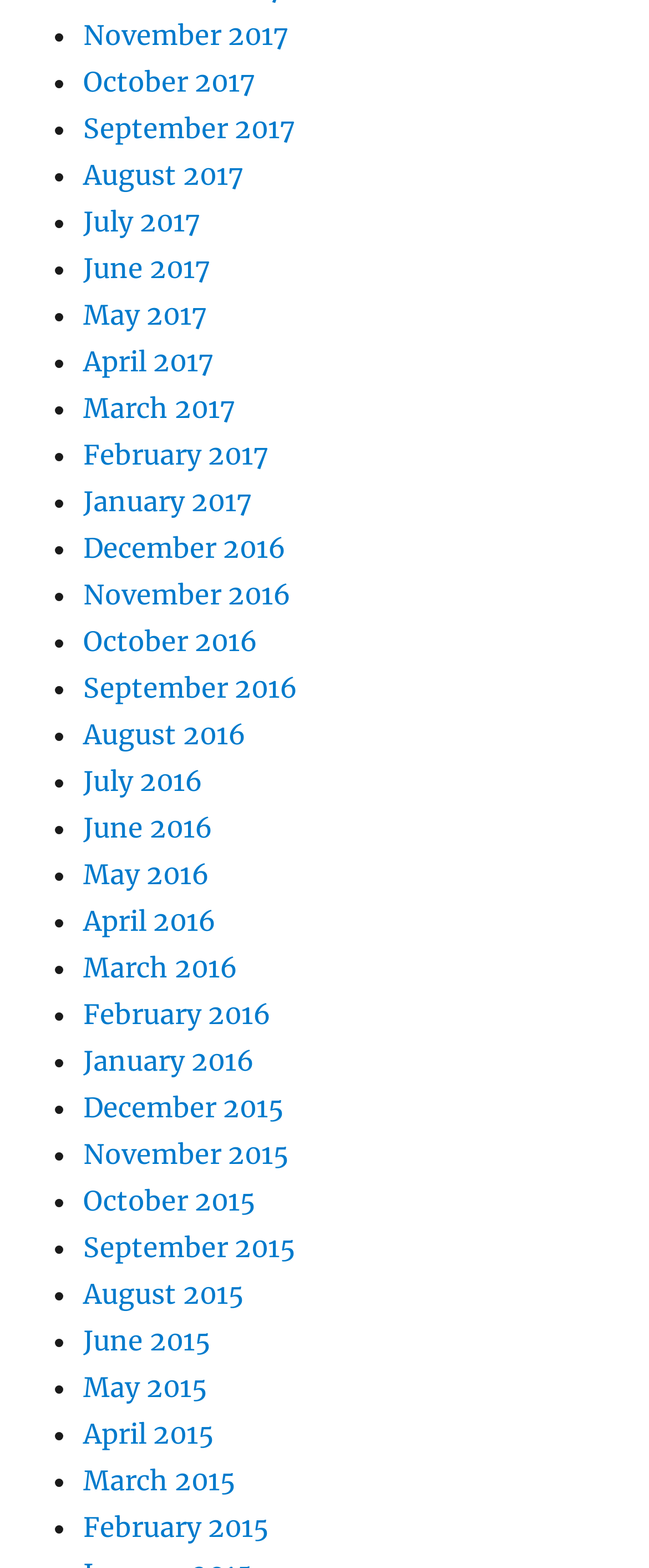What is the most recent month listed?
Answer the question with detailed information derived from the image.

I looked at the list of links on the webpage and found that the most recent month listed is November 2017, which is at the top of the list.